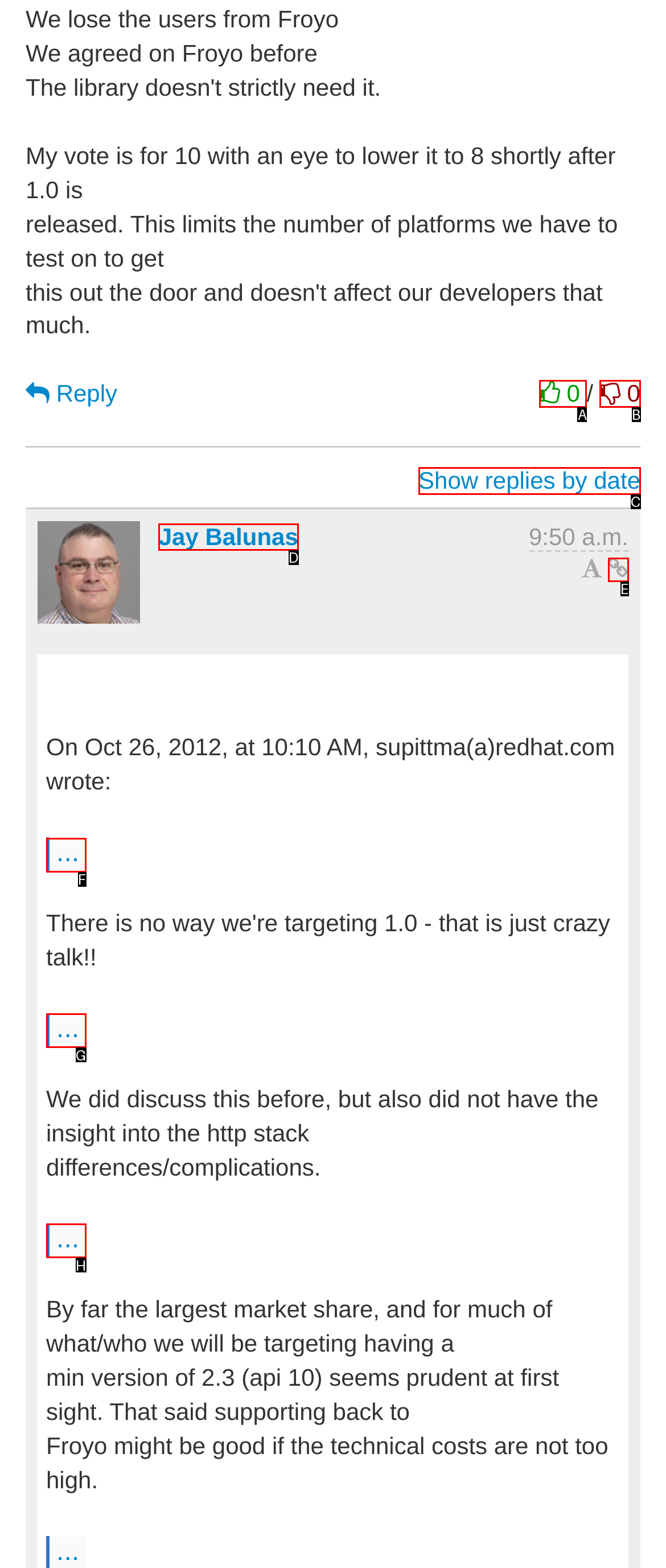Tell me which element should be clicked to achieve the following objective: View sender's profile
Reply with the letter of the correct option from the displayed choices.

D